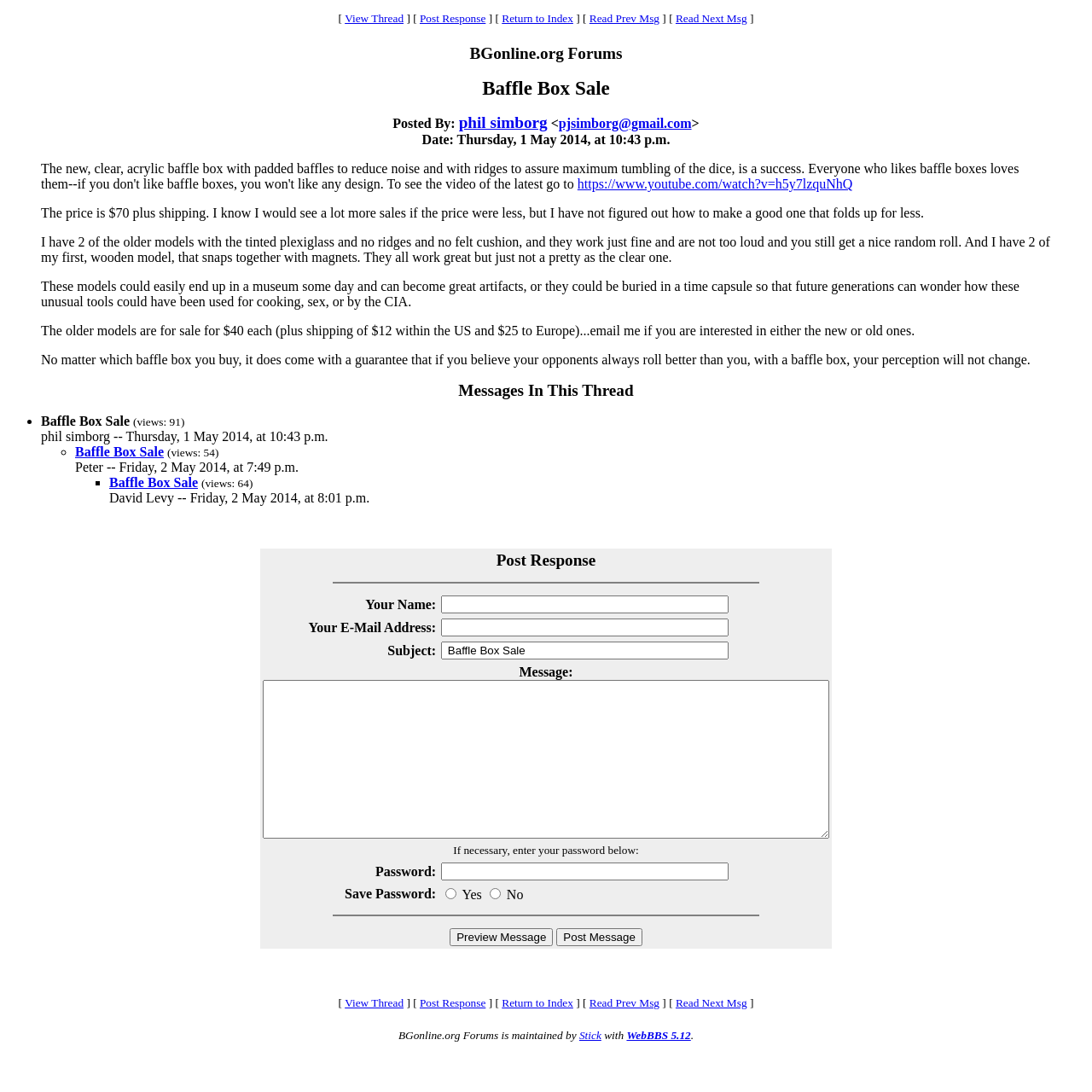Explain the webpage's design and content in an elaborate manner.

The webpage is a forum thread titled "Baffle Box Sale" on the BGonline.org Forums website. At the top, there is a navigation bar with links to "View Thread", "Post Response", "Return to Index", "Read Prev Msg", and "Read Next Msg". Below this, the title "Baffle Box Sale" is displayed, followed by the name of the poster, "phil simborg", and their email address.

The main content of the page is a blockquote section that contains the post. The post includes a link to a YouTube video, followed by a description of the baffle box sale. The description explains that the price is $70 plus shipping, and that there are two older models available for $40 each. The post also includes some humorous comments about the potential uses of the baffle box.

Below the post, there is a section titled "Messages In This Thread" that lists the replies to the post. Each reply is listed with the name of the replier, the date and time of the reply, and the number of views. There are three replies listed, from "phil simborg", "Peter", and "David Levy".

At the bottom of the page, there is a form to post a response to the thread. The form includes fields for the user's name, email address, subject, and message, as well as a password field and a checkbox to save the password. There are also buttons to preview and post the message.

Overall, the webpage is a forum thread where users can discuss and respond to the original post about the baffle box sale.